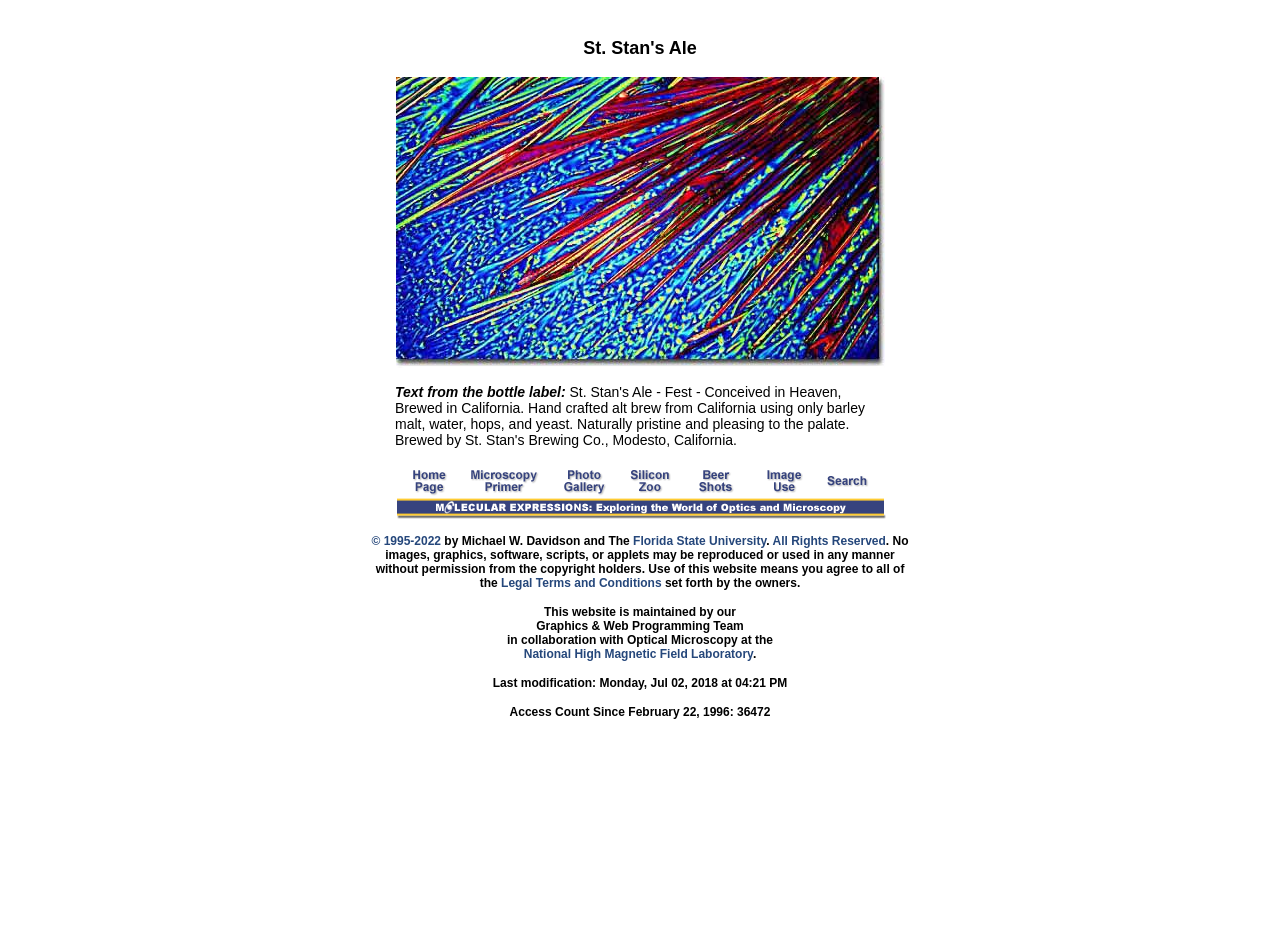Please specify the bounding box coordinates in the format (top-left x, top-left y, bottom-right x, bottom-right y), with all values as floating point numbers between 0 and 1. Identify the bounding box of the UI element described by: Florida State University

[0.495, 0.575, 0.599, 0.591]